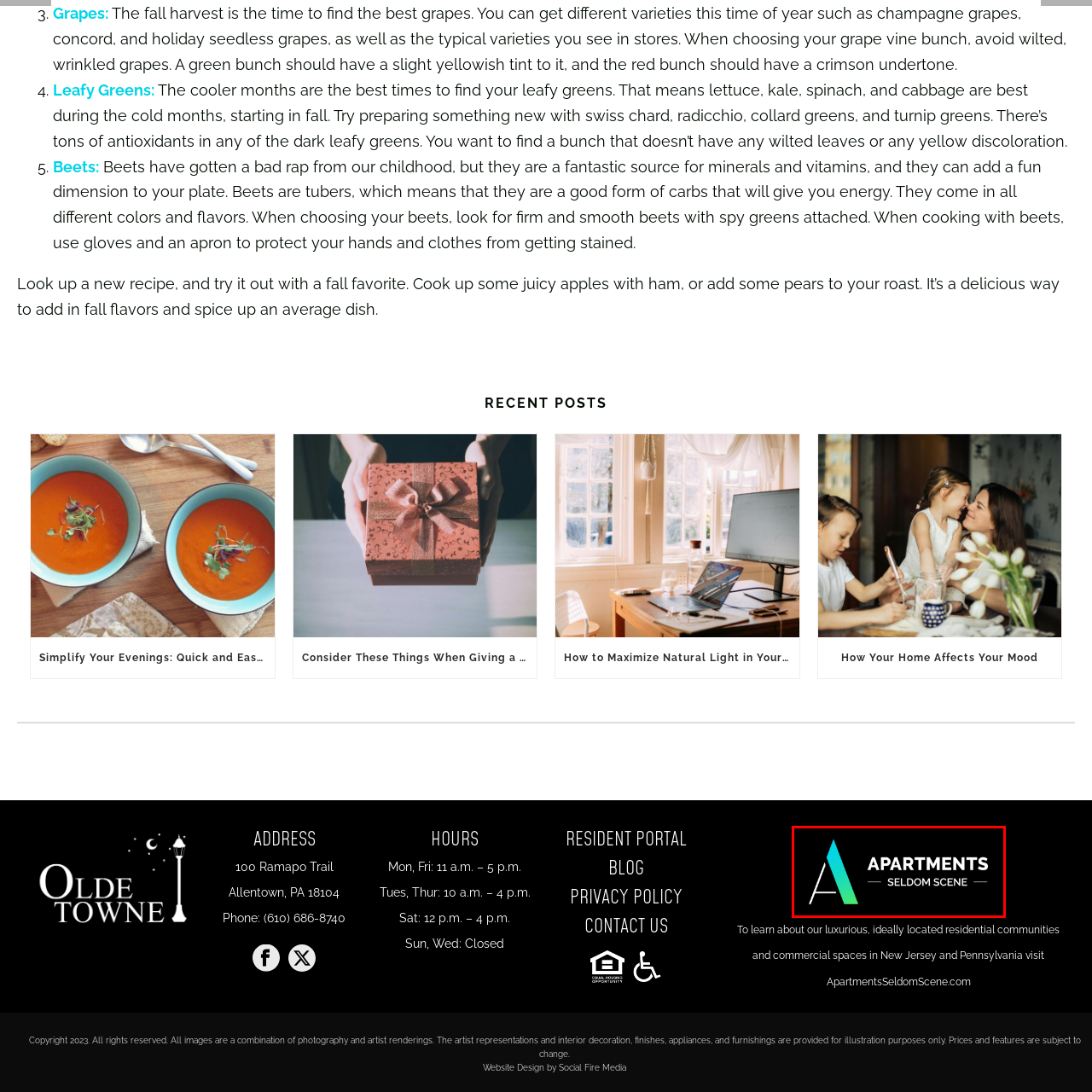Direct your attention to the image within the red bounding box and respond with a detailed answer to the following question, using the image as your reference: What is the color scheme of the logo?

The caption explains that the logo has a modern aesthetic with a gradient color scheme that transitions from a vibrant turquoise to a fresh green, symbolizing a sense of tranquility and modern living.